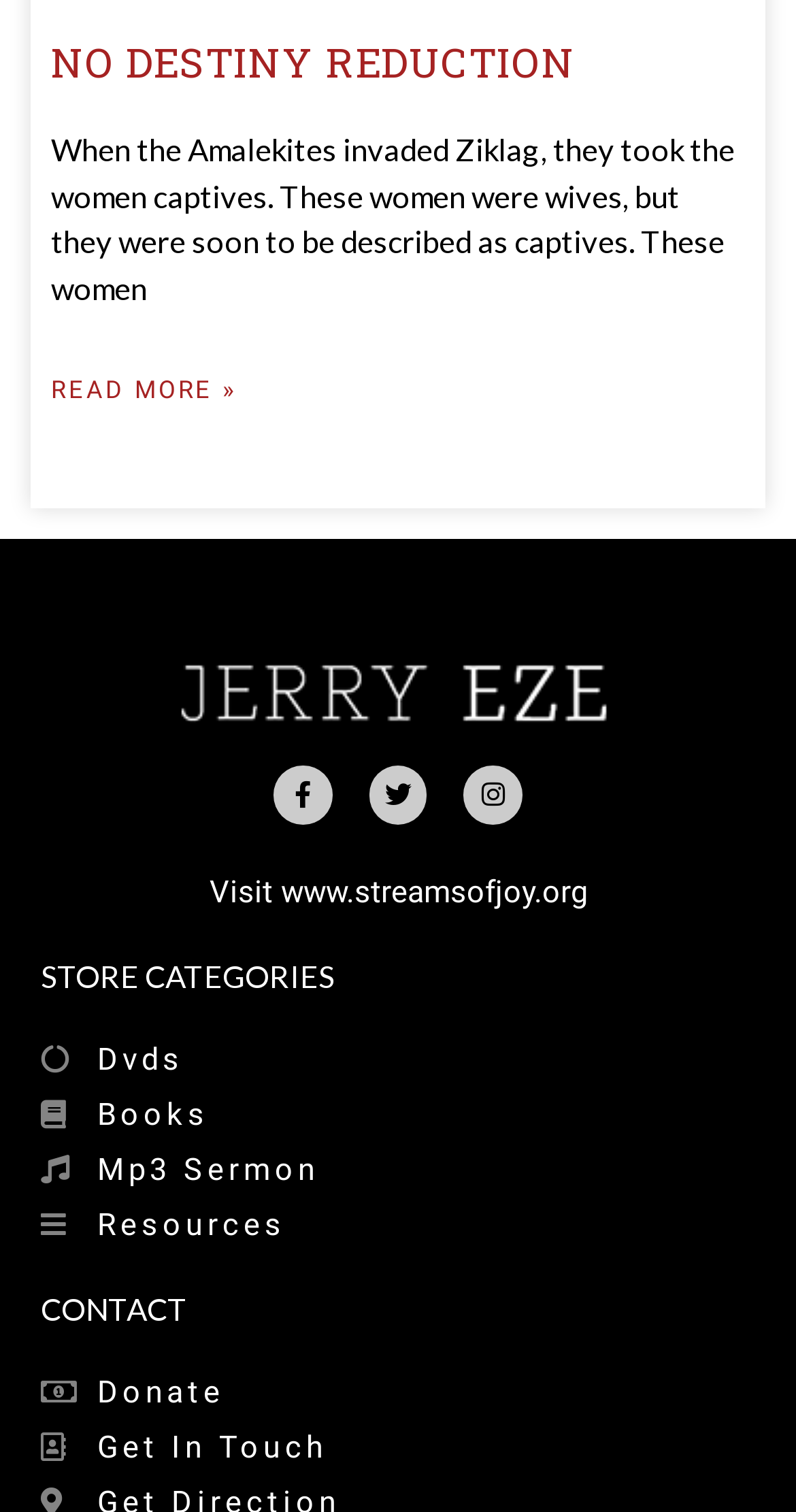What is the last section on the webpage?
Answer the question with just one word or phrase using the image.

CONTACT